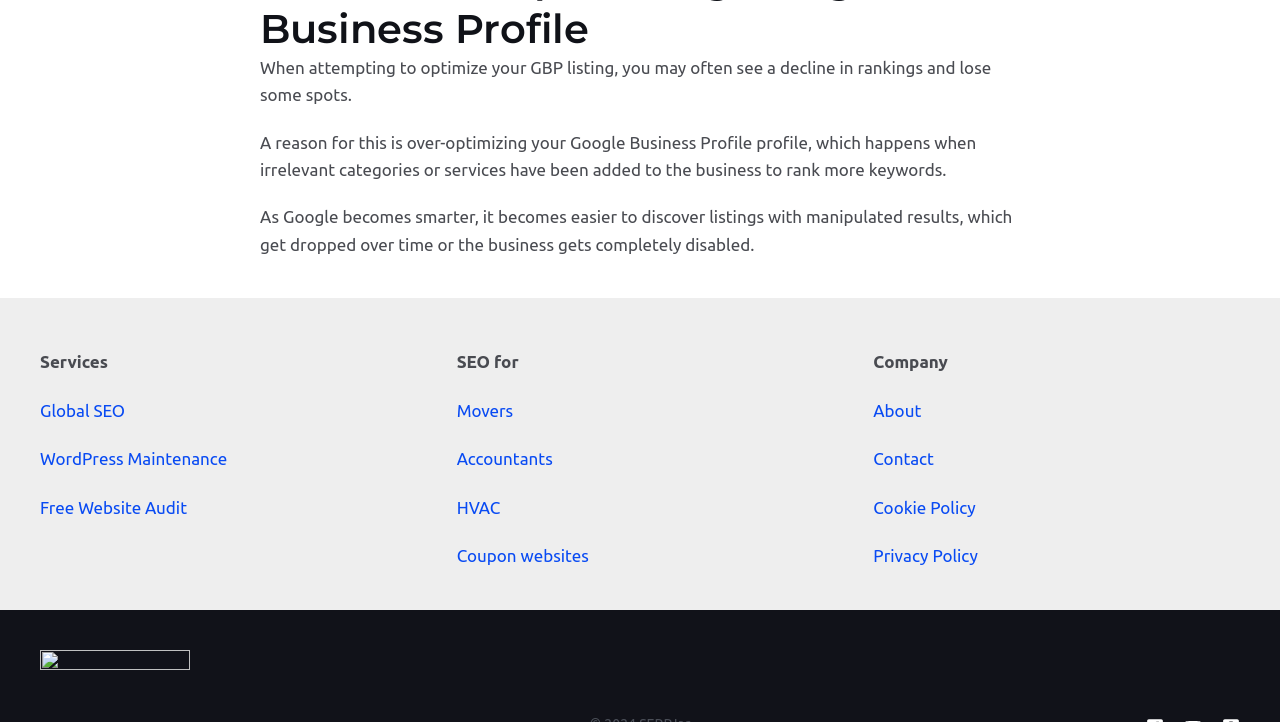Could you find the bounding box coordinates of the clickable area to complete this instruction: "Click on Global SEO"?

[0.031, 0.555, 0.098, 0.581]